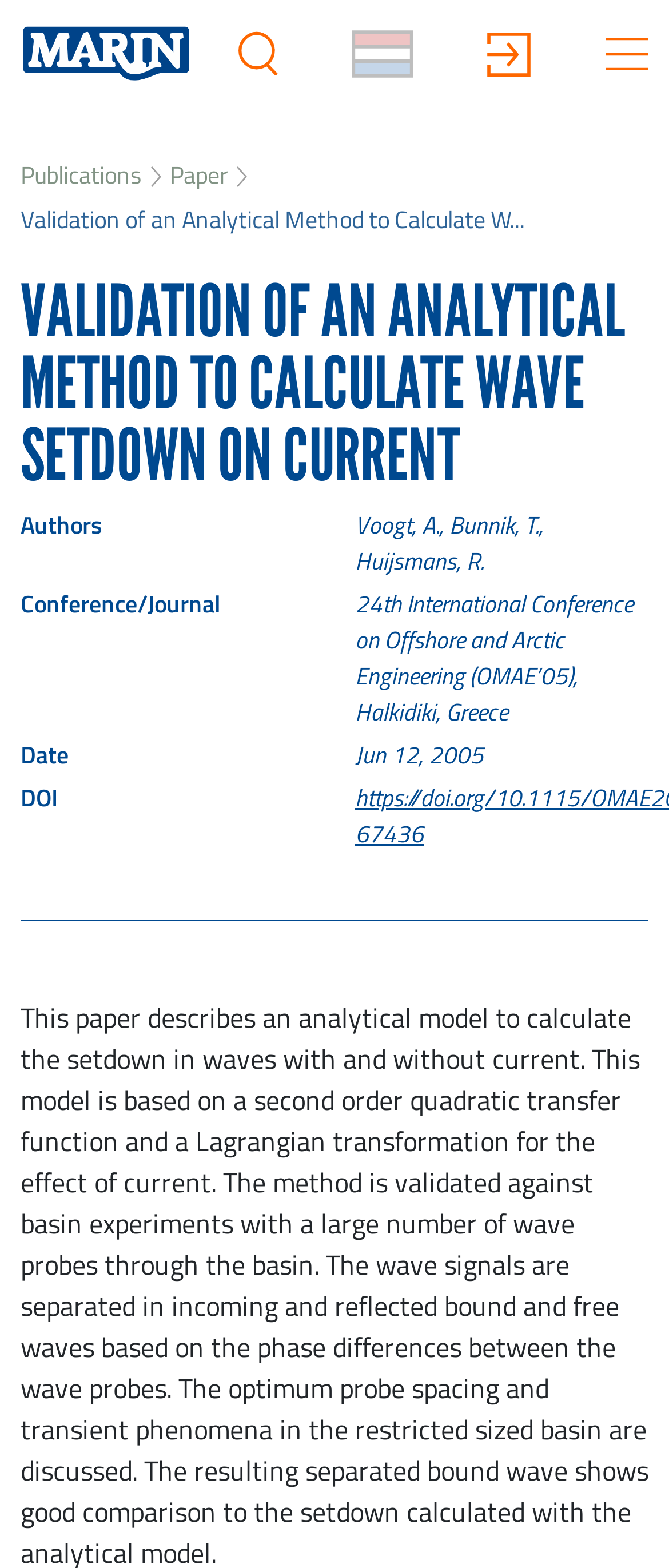Find the UI element described as: "https://doi.org/10.1115/OMAE2005-67436" and predict its bounding box coordinates. Ensure the coordinates are four float numbers between 0 and 1, [left, top, right, bottom].

[0.5, 0.497, 1.0, 0.543]